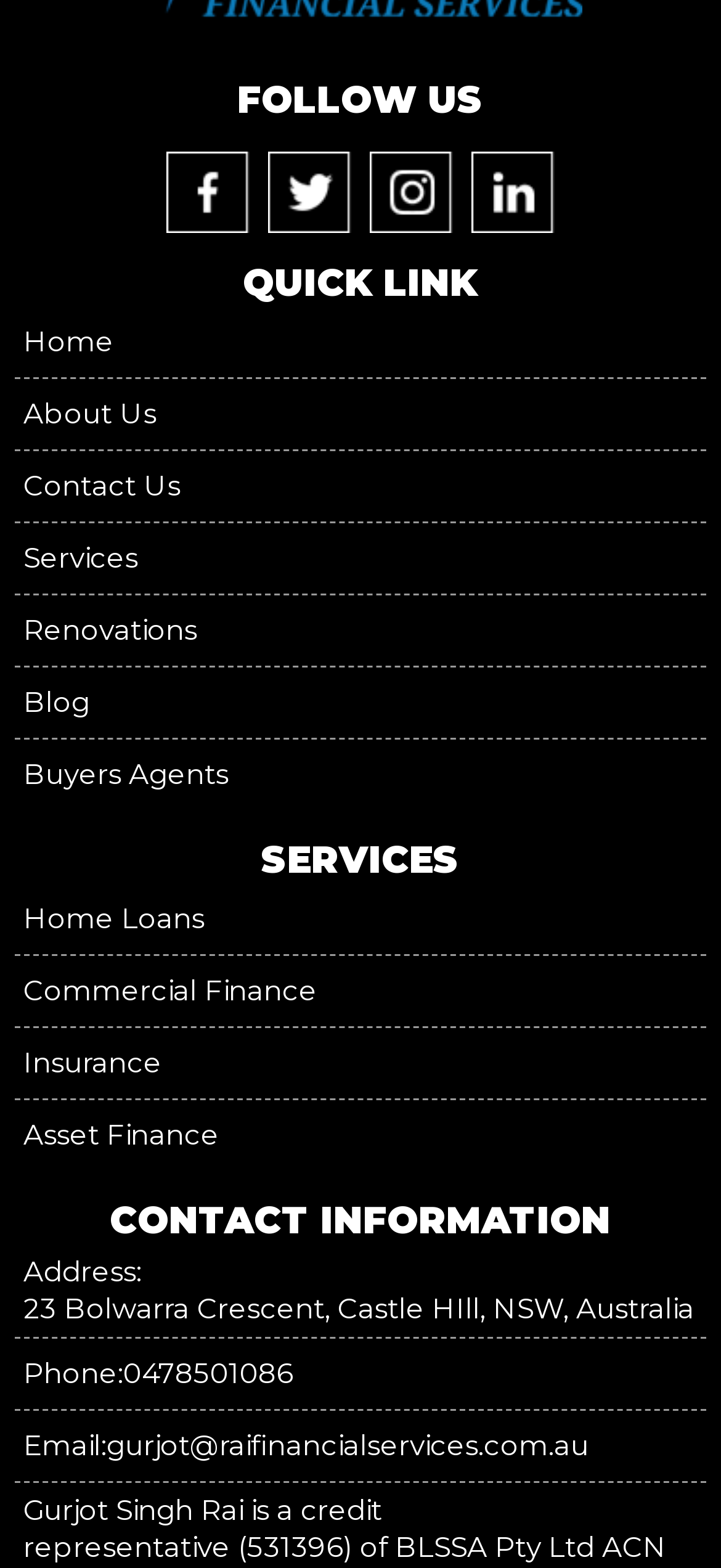Reply to the question with a single word or phrase:
What is the phone number?

0478501086